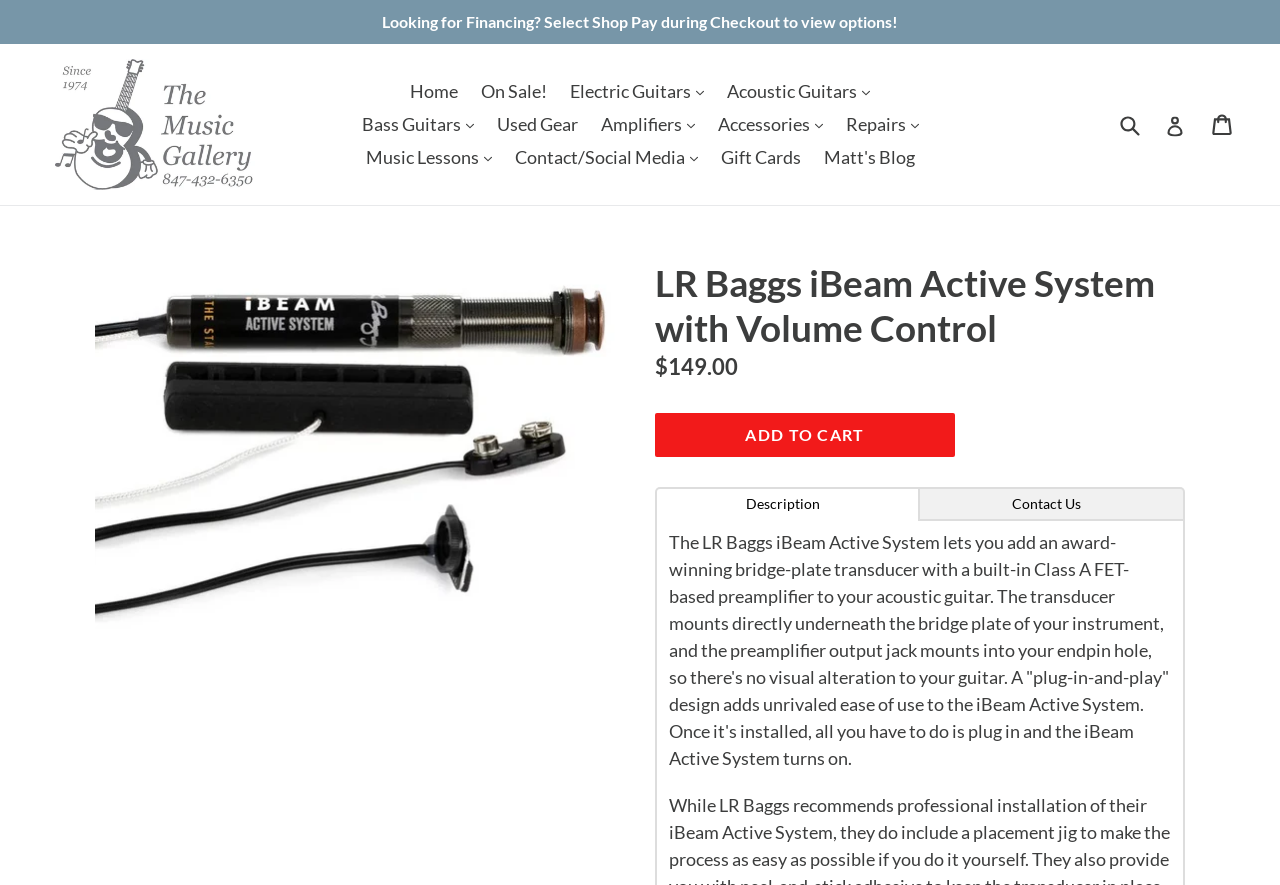Find the bounding box coordinates of the area that needs to be clicked in order to achieve the following instruction: "Log in to your account". The coordinates should be specified as four float numbers between 0 and 1, i.e., [left, top, right, bottom].

[0.91, 0.116, 0.926, 0.165]